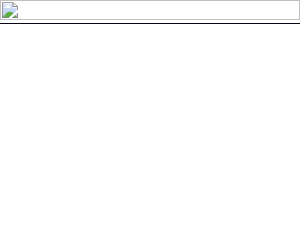Create a detailed narrative of what is happening in the image.

The image features a cozy, serene winter scene that complements the blog post titled "Loving a wee layer of snow – Joyful Domesticity." This post reflects on the enchanting effect of a fresh layer of snow that gracefully blankets the home, transforming the environment into a picturesque landscape. The author describes how this delicate snowfall softens the look of their construction site and lack of yard, creating a peaceful atmosphere without the need for snow removal. Accompanying the text are reflections about family experiences in the snow, illustrating moments of joy and connection amidst the chilly beauty of winter.